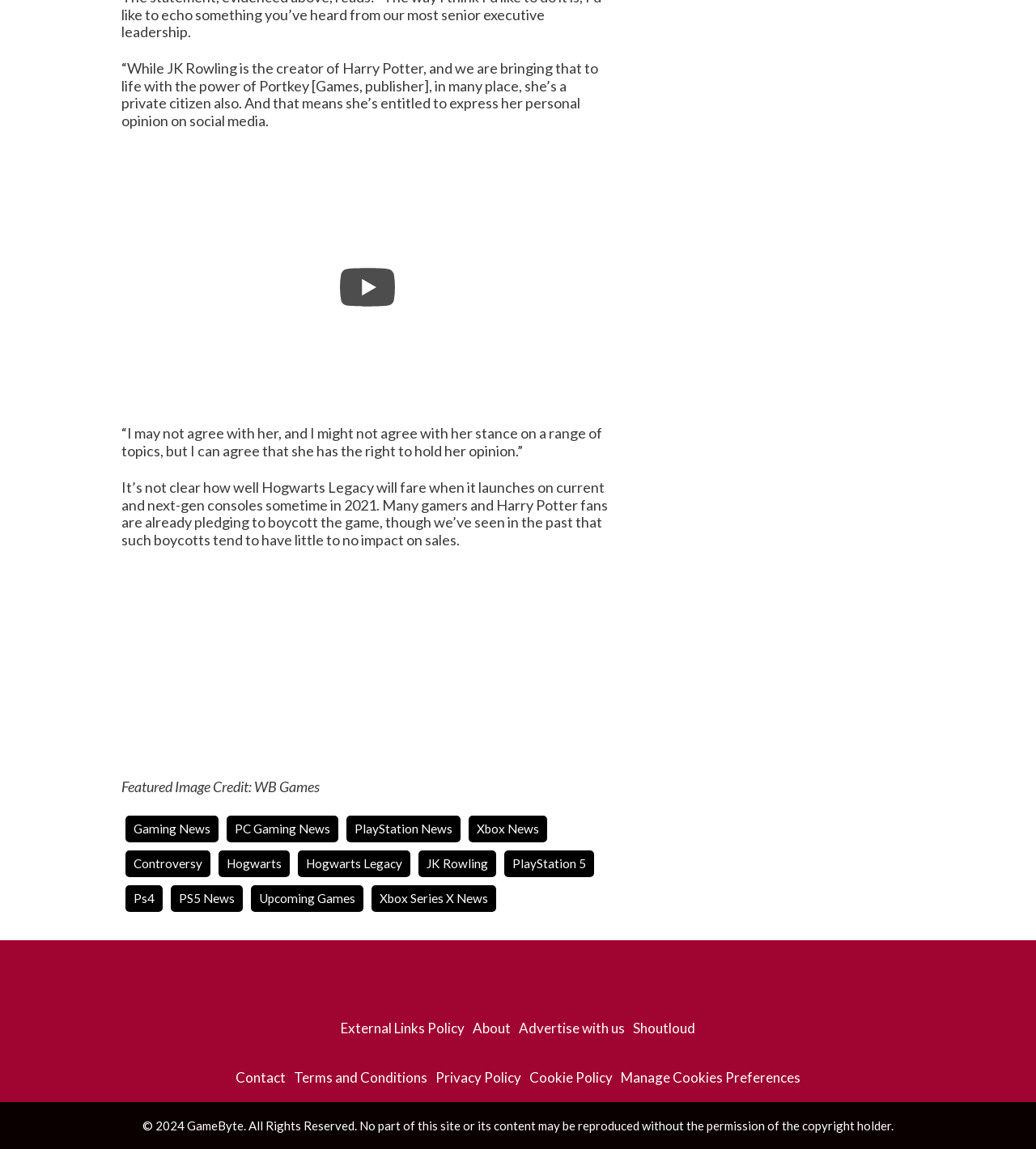Please determine the bounding box coordinates for the element with the description: "About".

[0.456, 0.888, 0.493, 0.902]